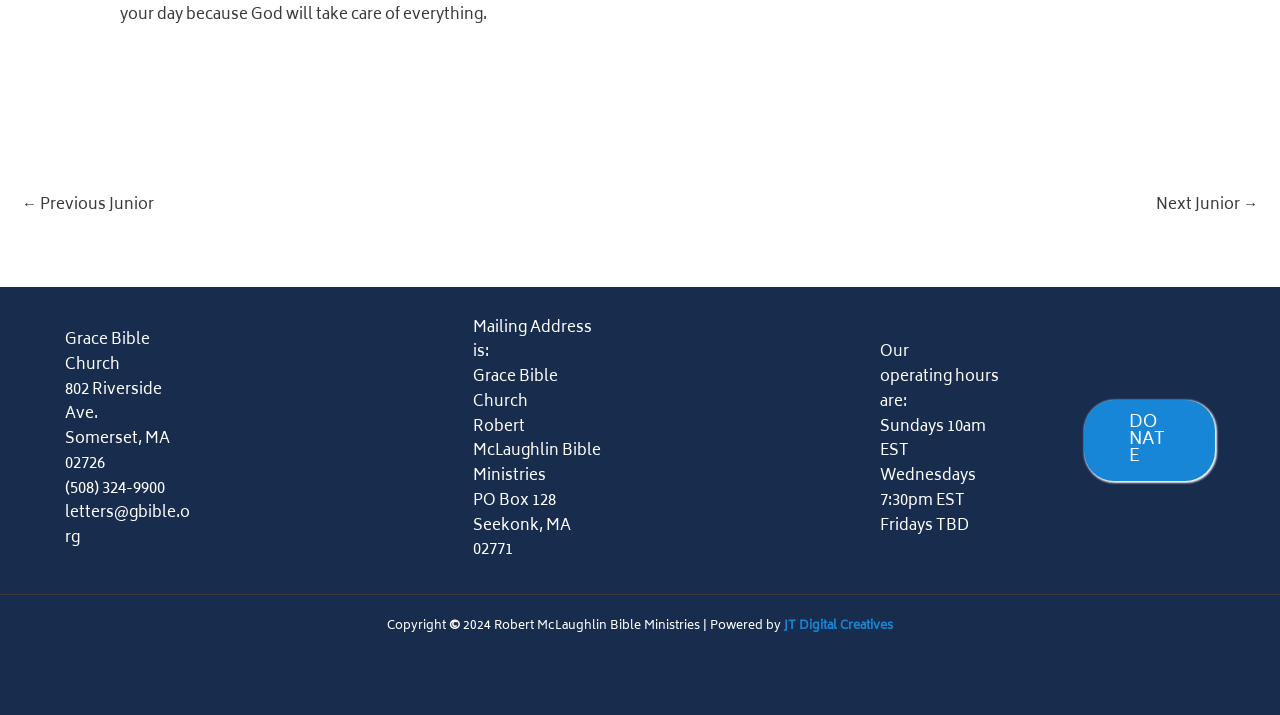Who is the website powered by?
Refer to the image and respond with a one-word or short-phrase answer.

JT Digital Creatives